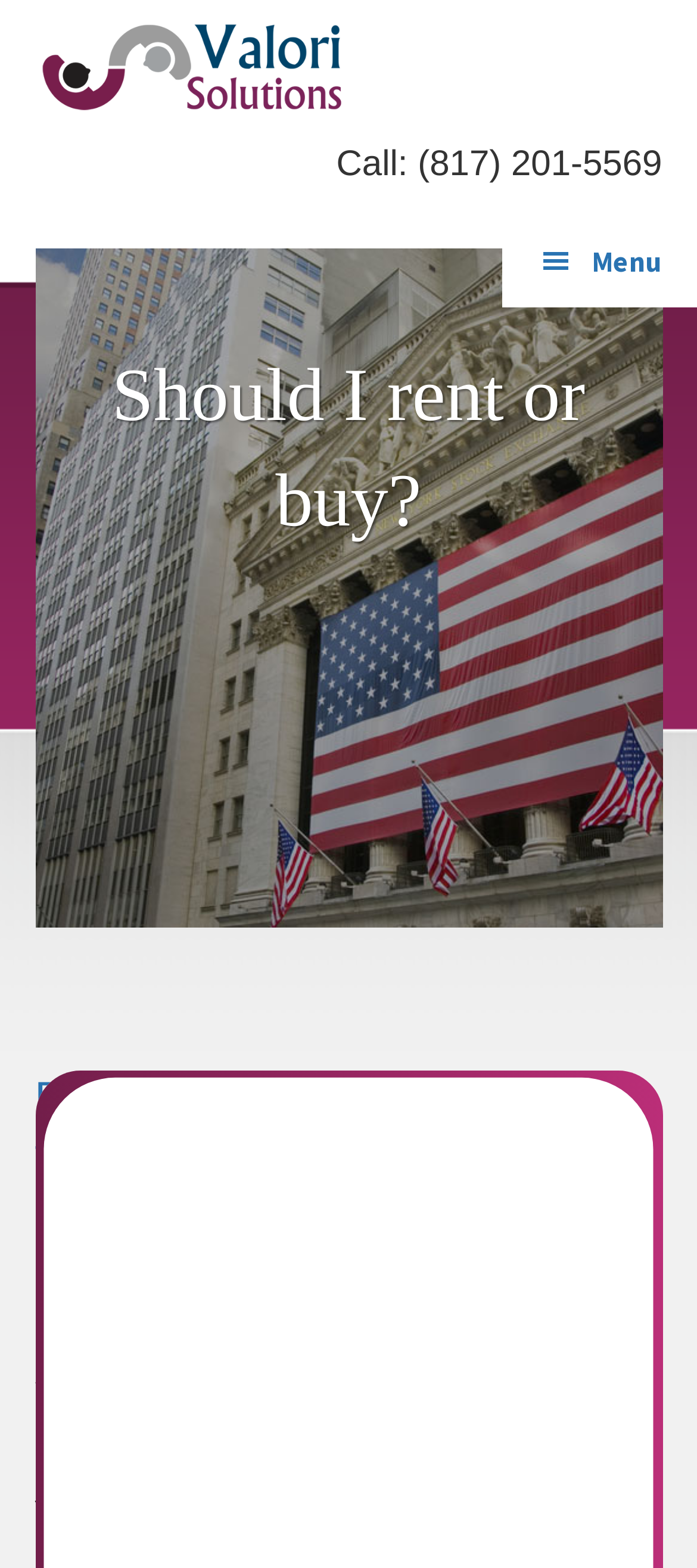What is the purpose of the links at the top?
Refer to the screenshot and answer in one word or phrase.

To skip to content sections